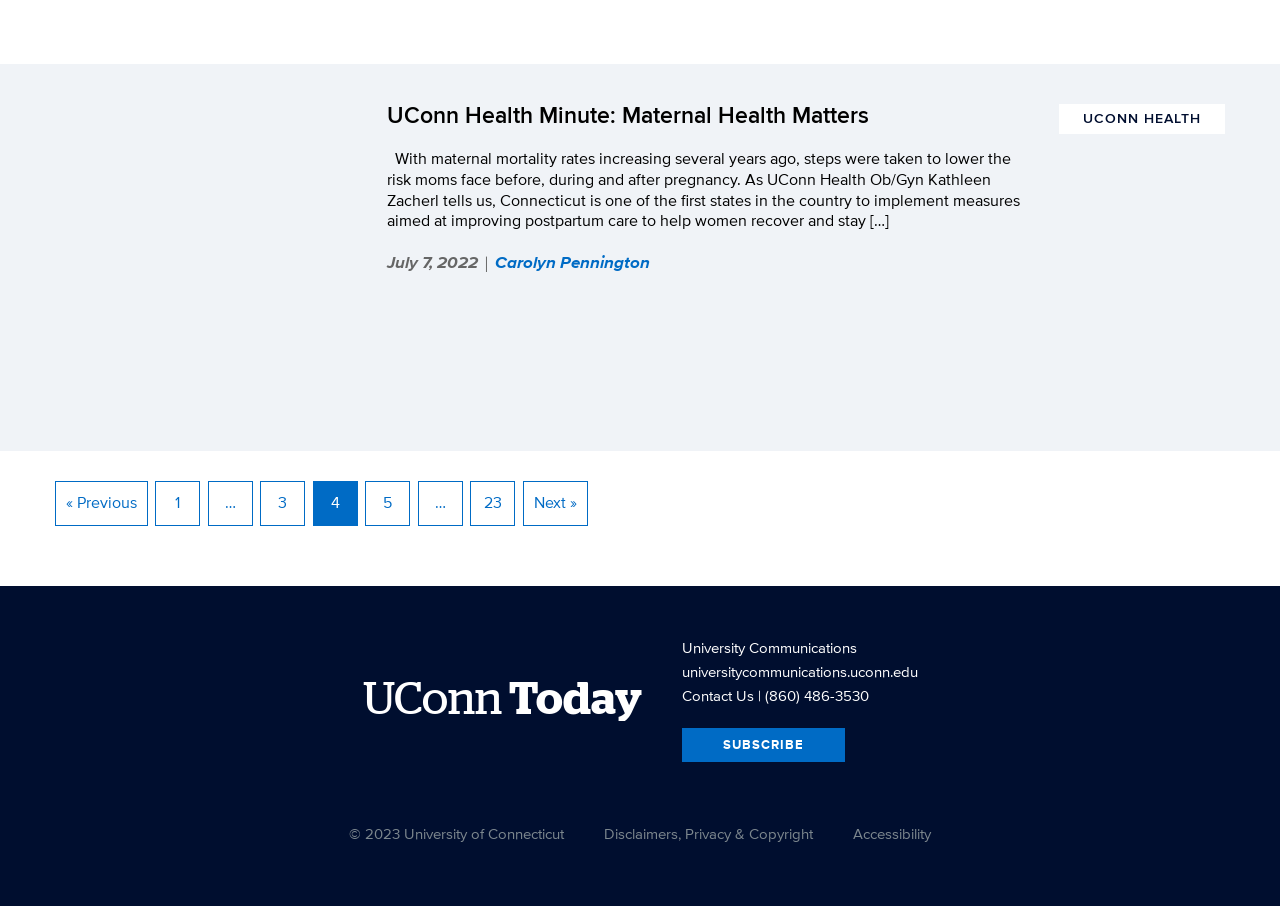Please determine the bounding box coordinates of the clickable area required to carry out the following instruction: "Contact University Communications". The coordinates must be four float numbers between 0 and 1, represented as [left, top, right, bottom].

[0.532, 0.756, 0.589, 0.779]